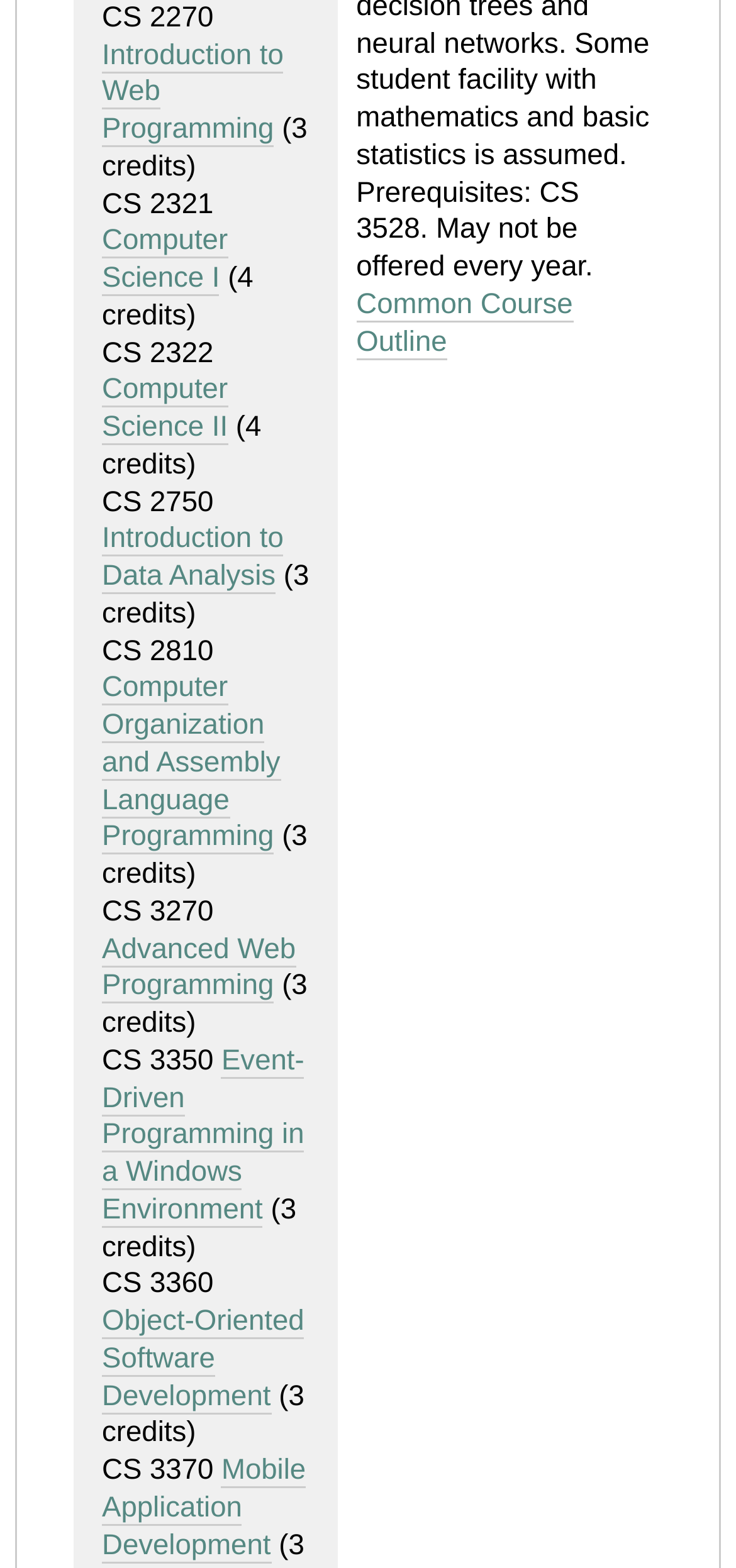Provide the bounding box coordinates of the area you need to click to execute the following instruction: "Explore Advanced Web Programming".

[0.138, 0.595, 0.402, 0.64]